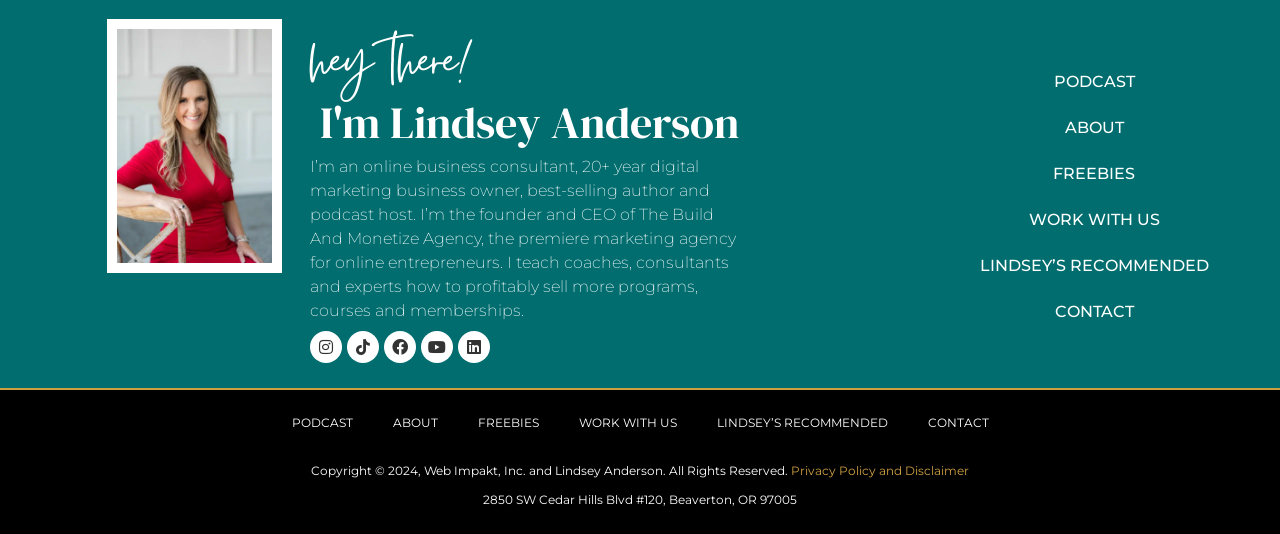Locate the bounding box coordinates of the element that should be clicked to execute the following instruction: "visit Lindsey's Instagram".

[0.242, 0.619, 0.267, 0.679]